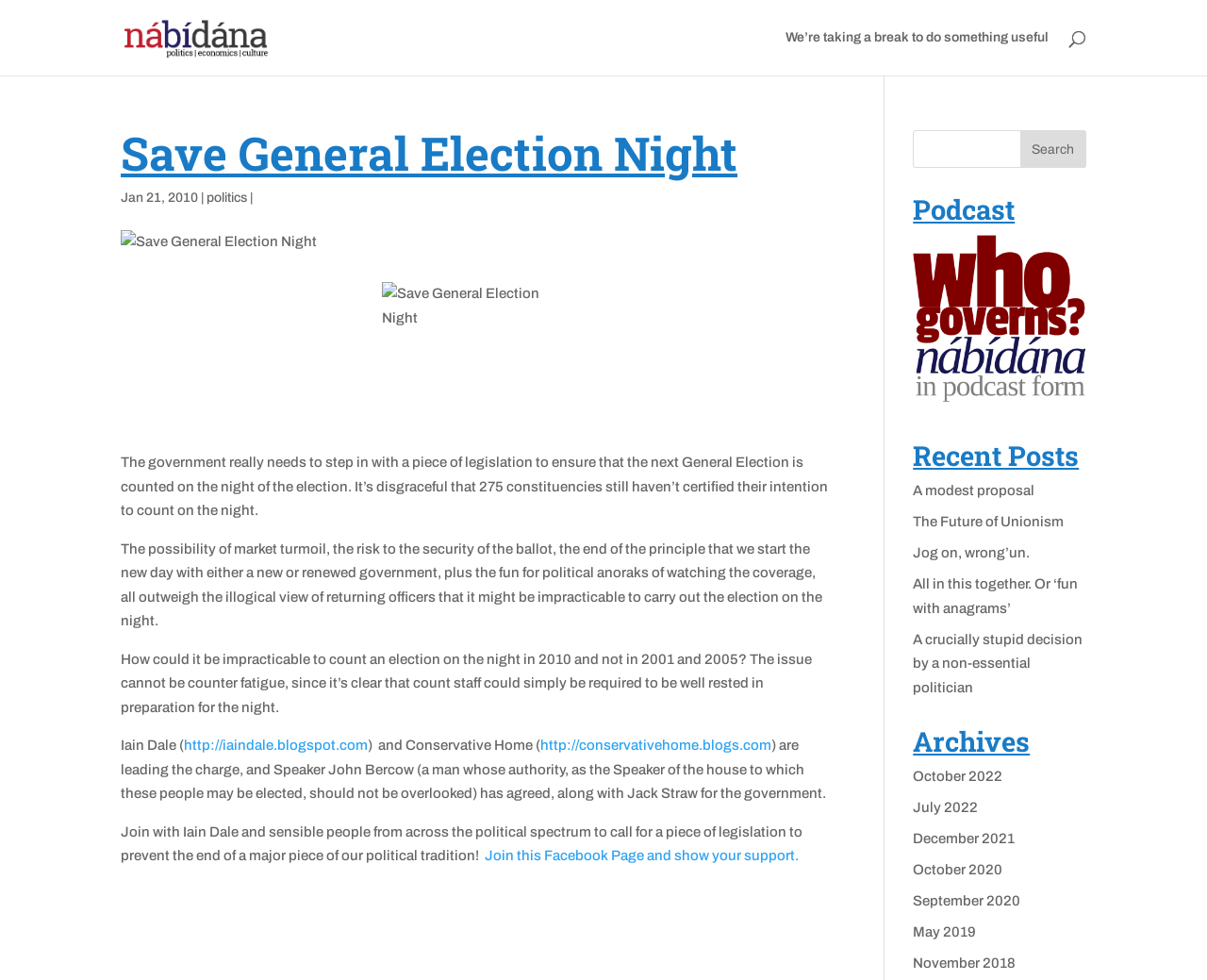Extract the bounding box coordinates of the UI element described by: "The Future of Unionism". The coordinates should include four float numbers ranging from 0 to 1, e.g., [left, top, right, bottom].

[0.756, 0.525, 0.881, 0.54]